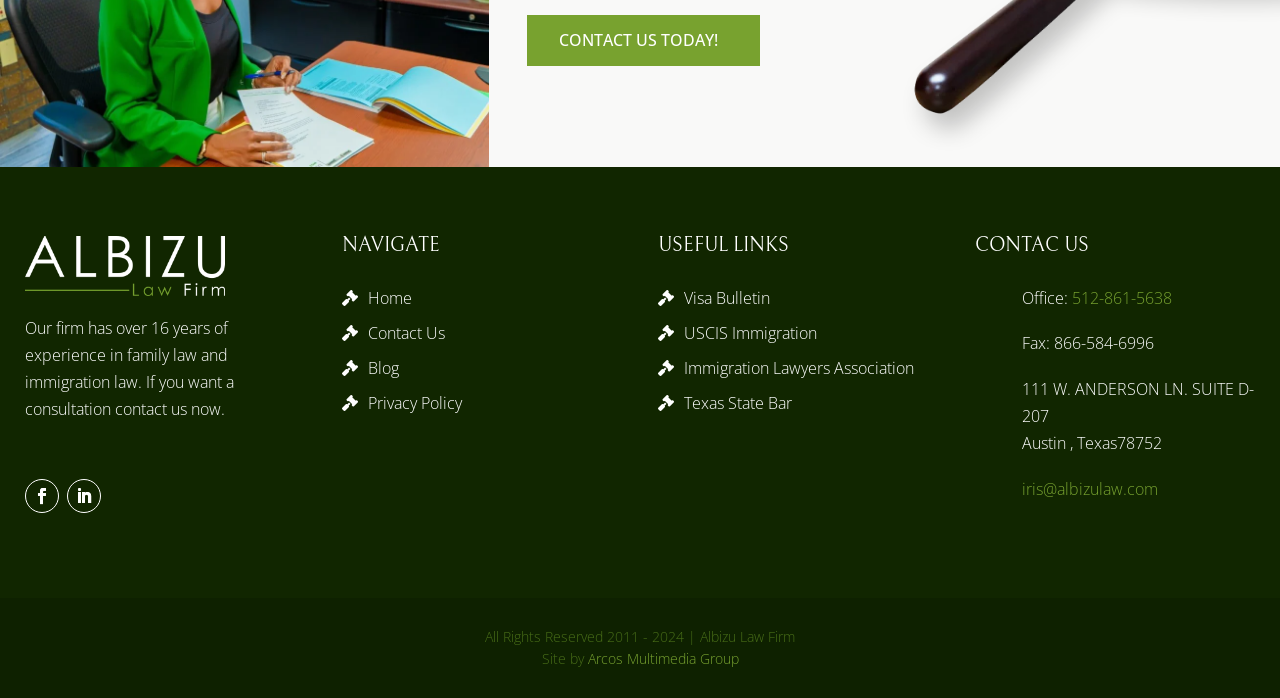Locate and provide the bounding box coordinates for the HTML element that matches this description: "Privacy Policy".

[0.287, 0.562, 0.361, 0.594]